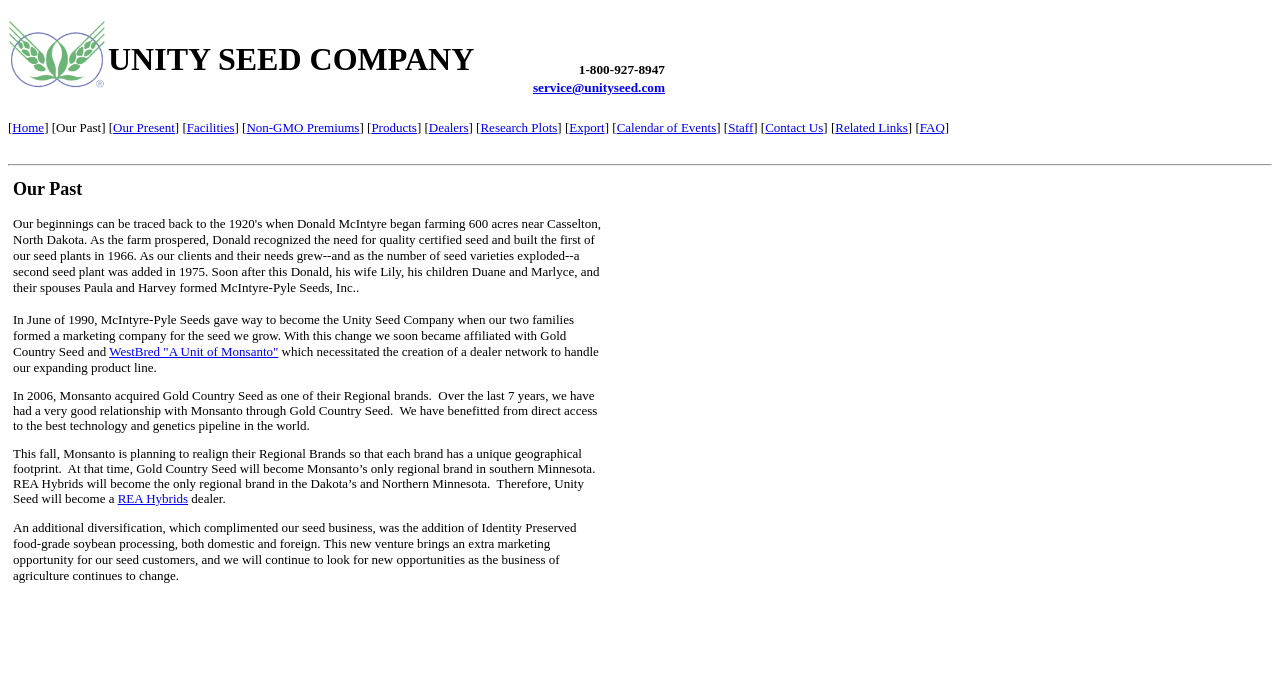Please answer the following query using a single word or phrase: 
What type of soybean processing does the company offer?

Identity Preserved food-grade